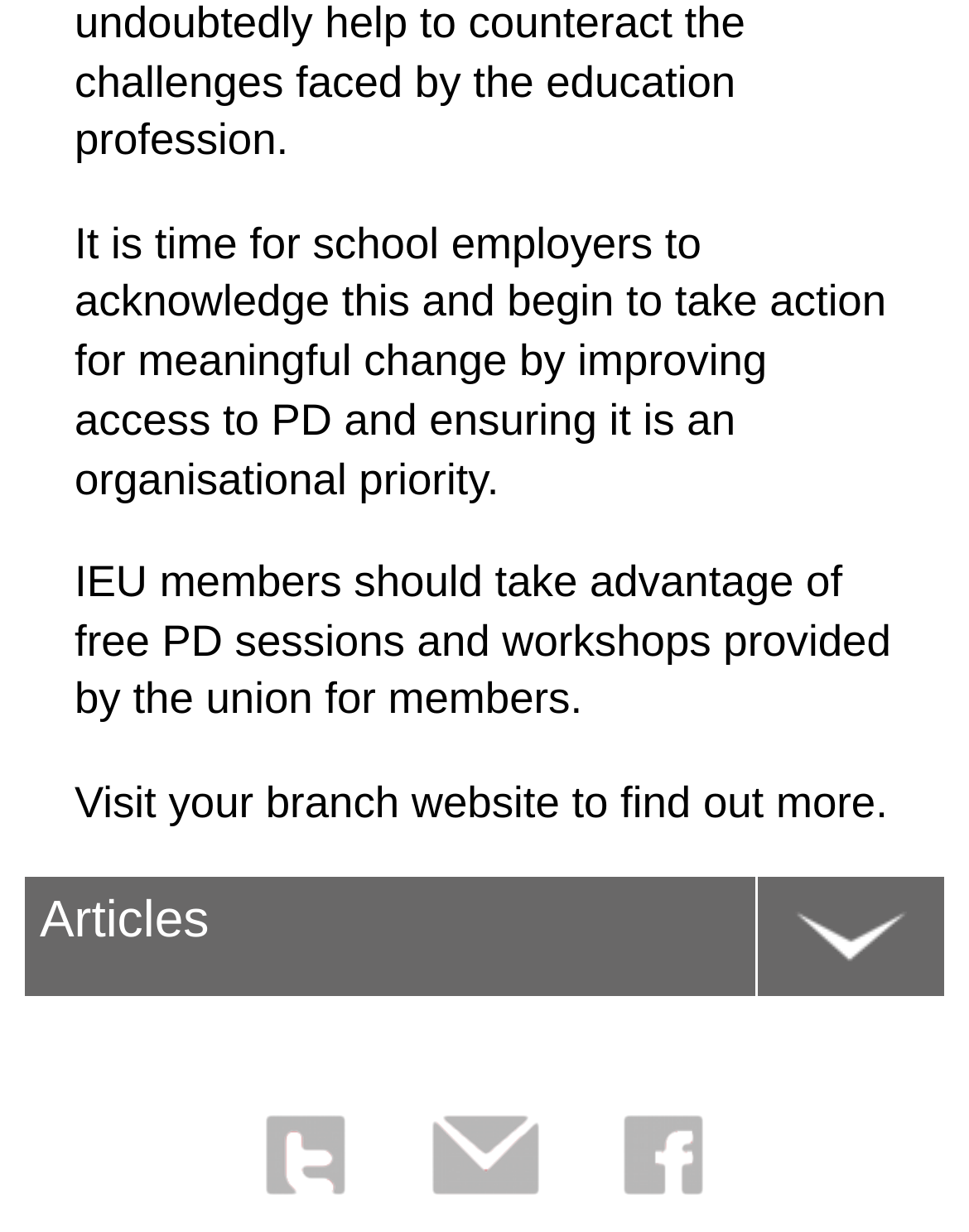Where can one find more information? Analyze the screenshot and reply with just one word or a short phrase.

Branch website